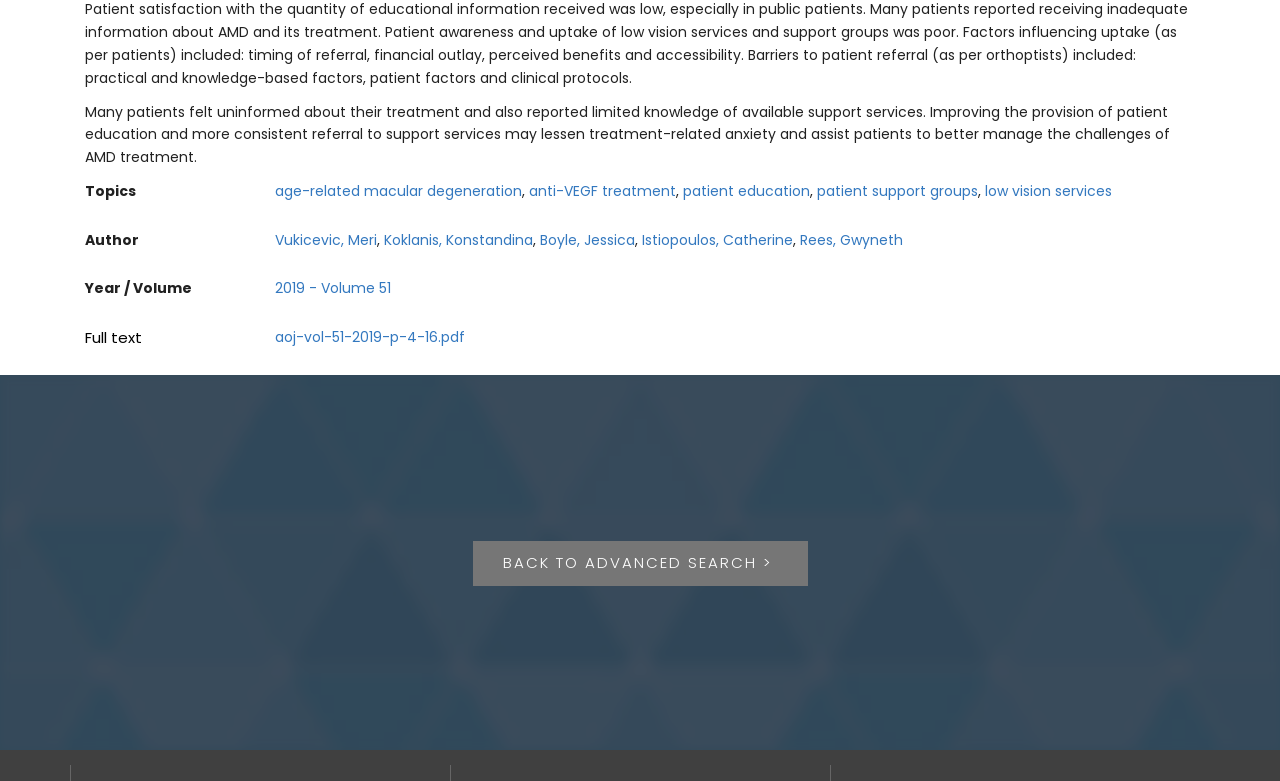What is the topic of the article?
Based on the screenshot, answer the question with a single word or phrase.

AMD treatment